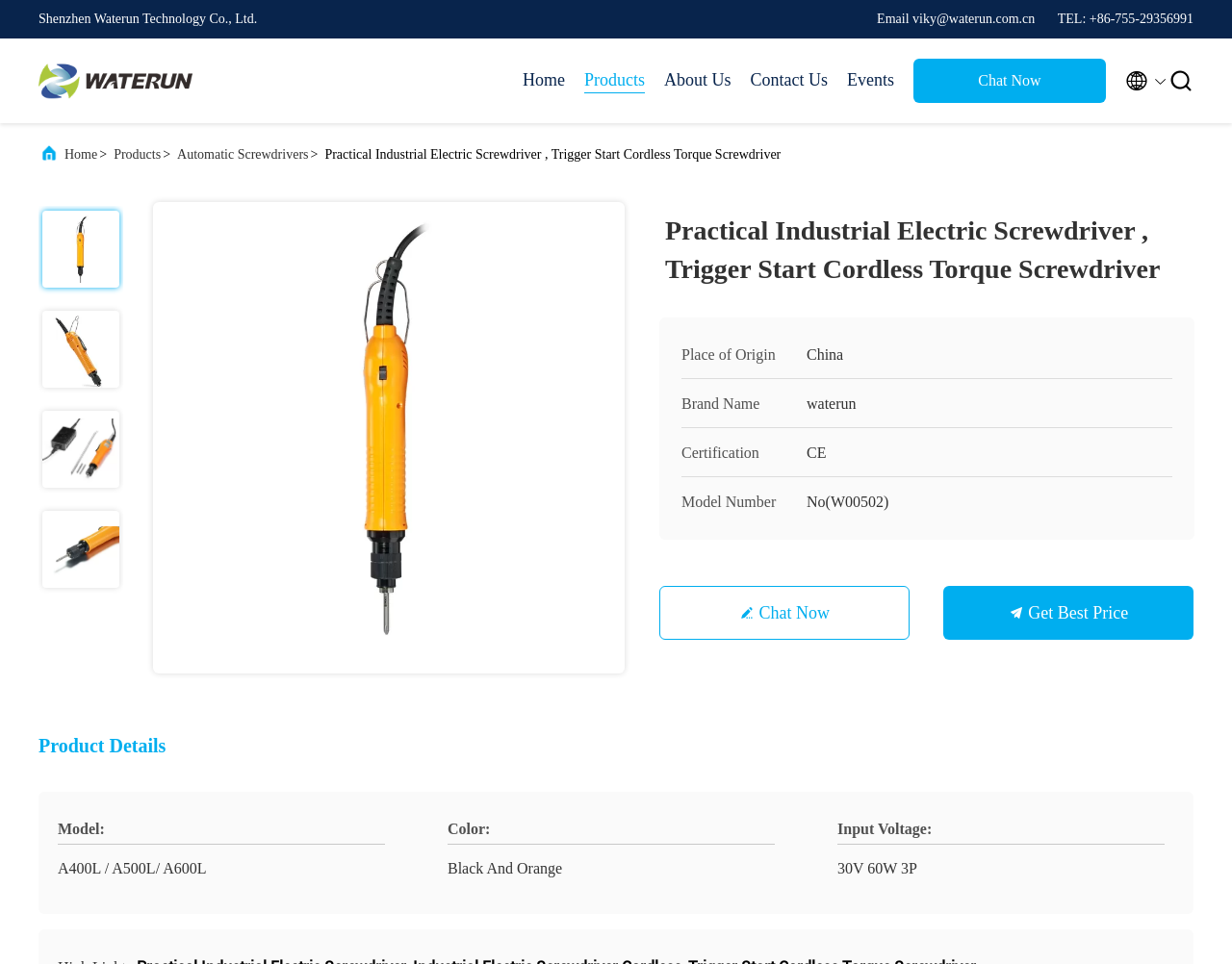What is the input voltage of the product?
Answer the question with a single word or phrase, referring to the image.

30V 60W 3P